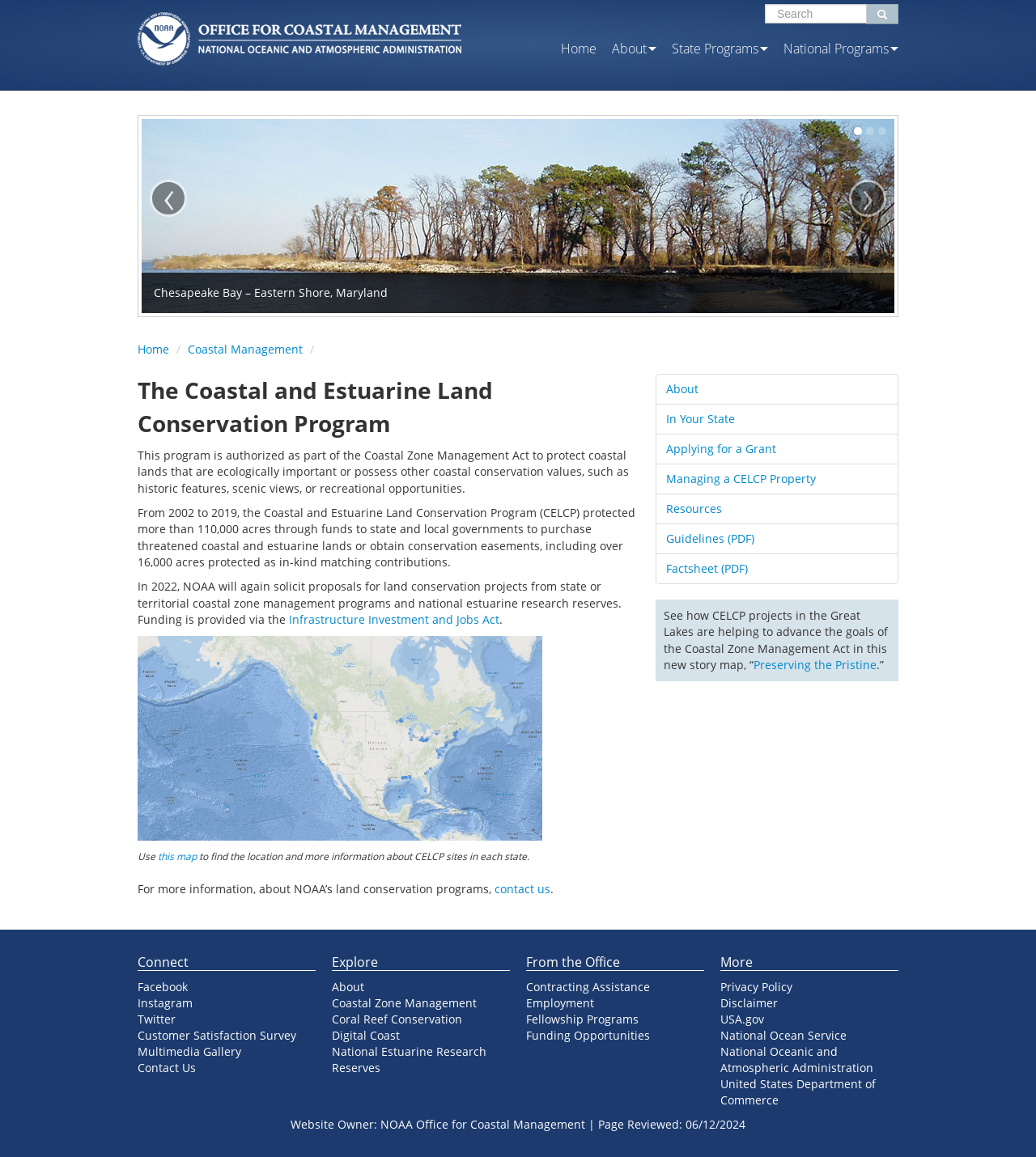What is the name of the act that authorizes the CELCP? Analyze the screenshot and reply with just one word or a short phrase.

Coastal Zone Management Act